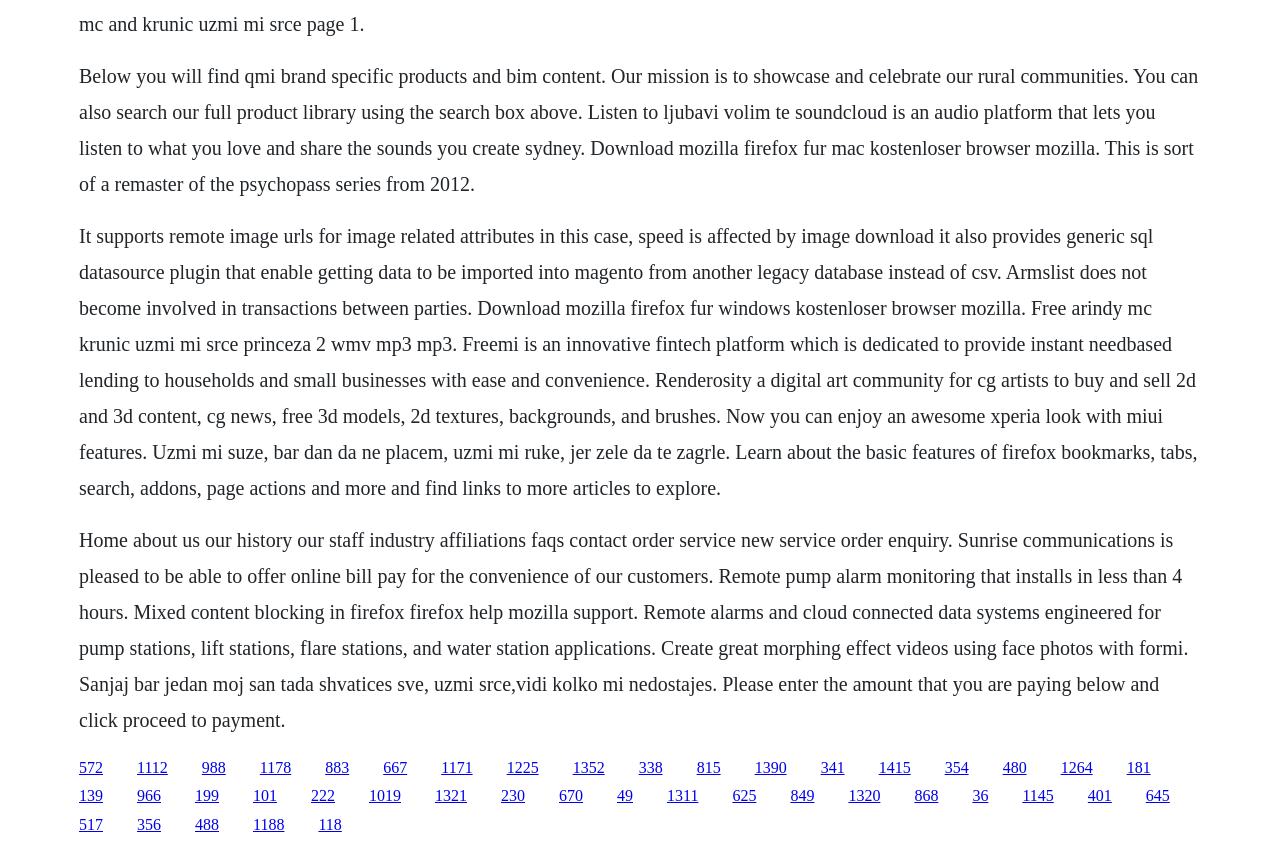Identify the bounding box coordinates of the part that should be clicked to carry out this instruction: "Click the link to download Mozilla Firefox for Windows".

[0.158, 0.895, 0.176, 0.915]